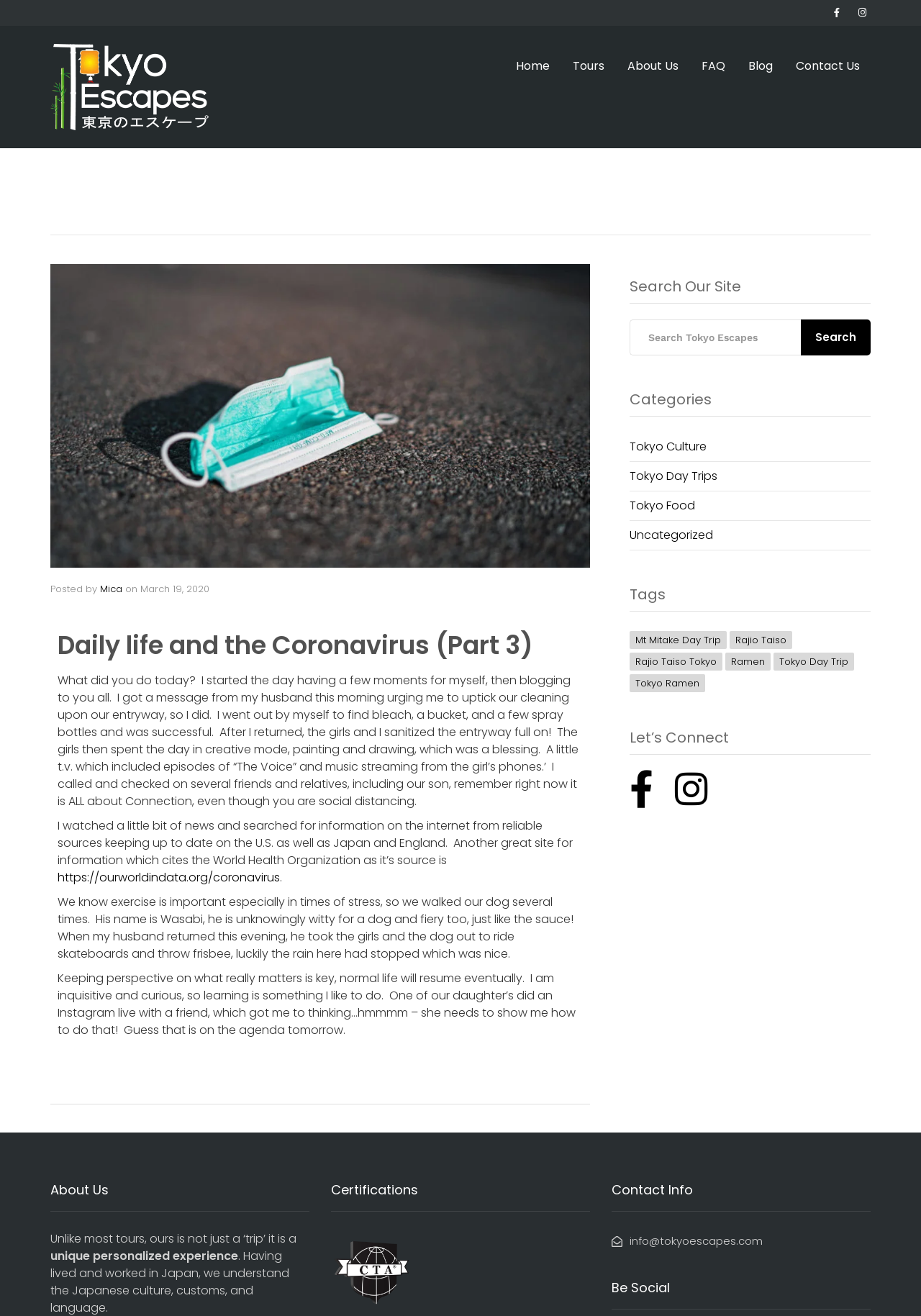What is the email address for contact?
Based on the image, answer the question with as much detail as possible.

The email address for contact can be found in the right sidebar, in the 'Contact Info' section, where it says 'info@tokyoescapes.com'.